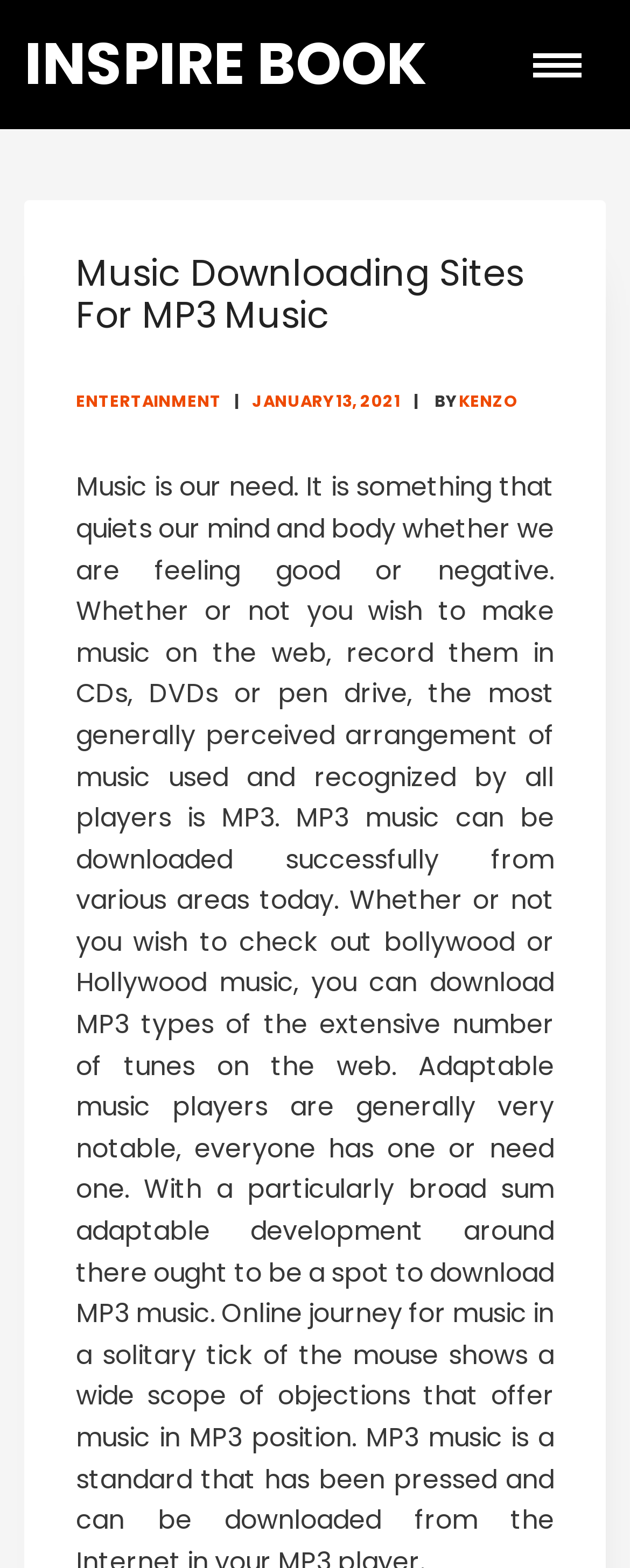Using the description "Kenzo", locate and provide the bounding box of the UI element.

[0.728, 0.248, 0.823, 0.264]